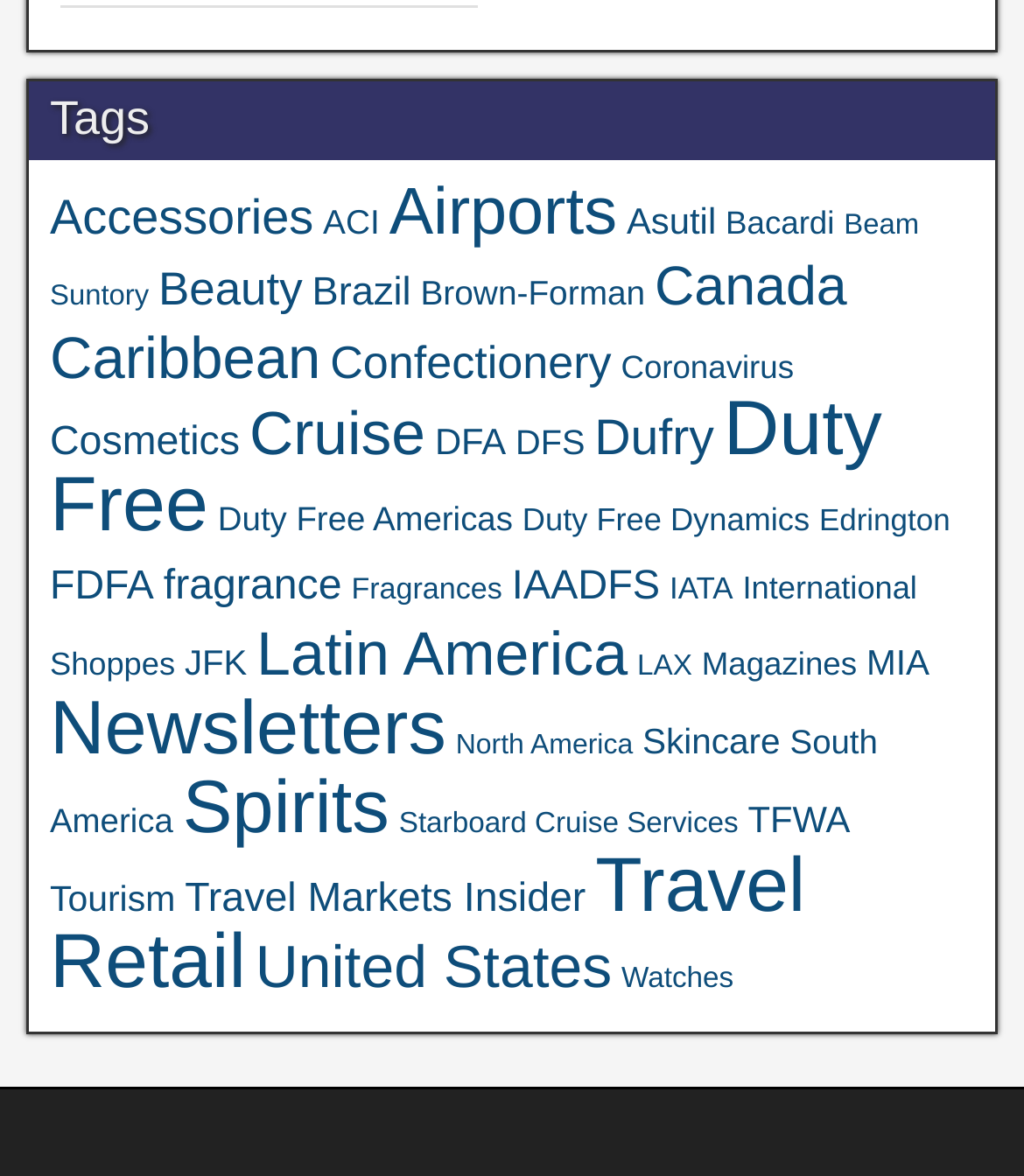What is the category with the most items?
Refer to the image and provide a one-word or short phrase answer.

Duty Free